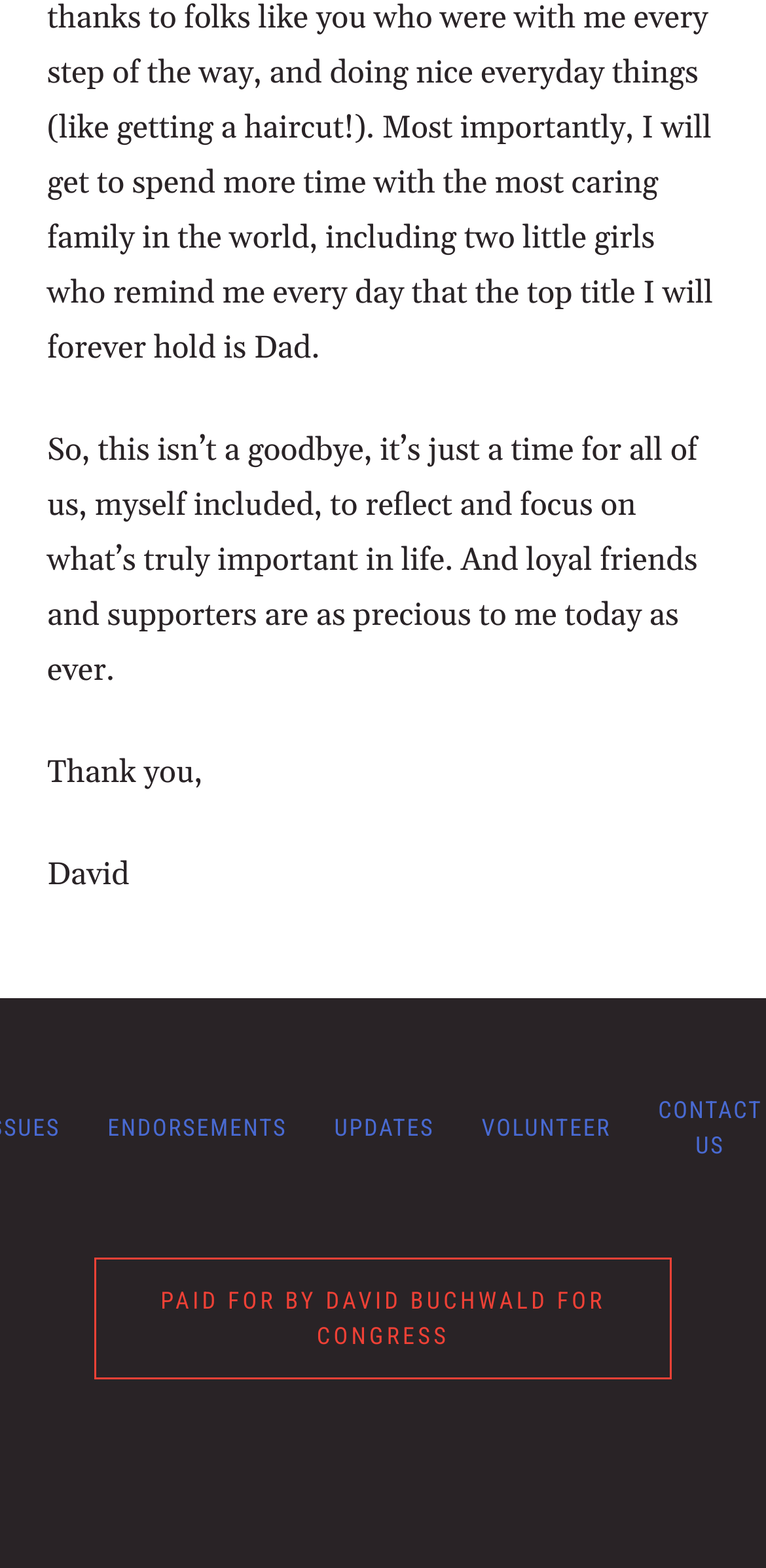Please give a concise answer to this question using a single word or phrase: 
What are the available options at the bottom of the page?

Four links